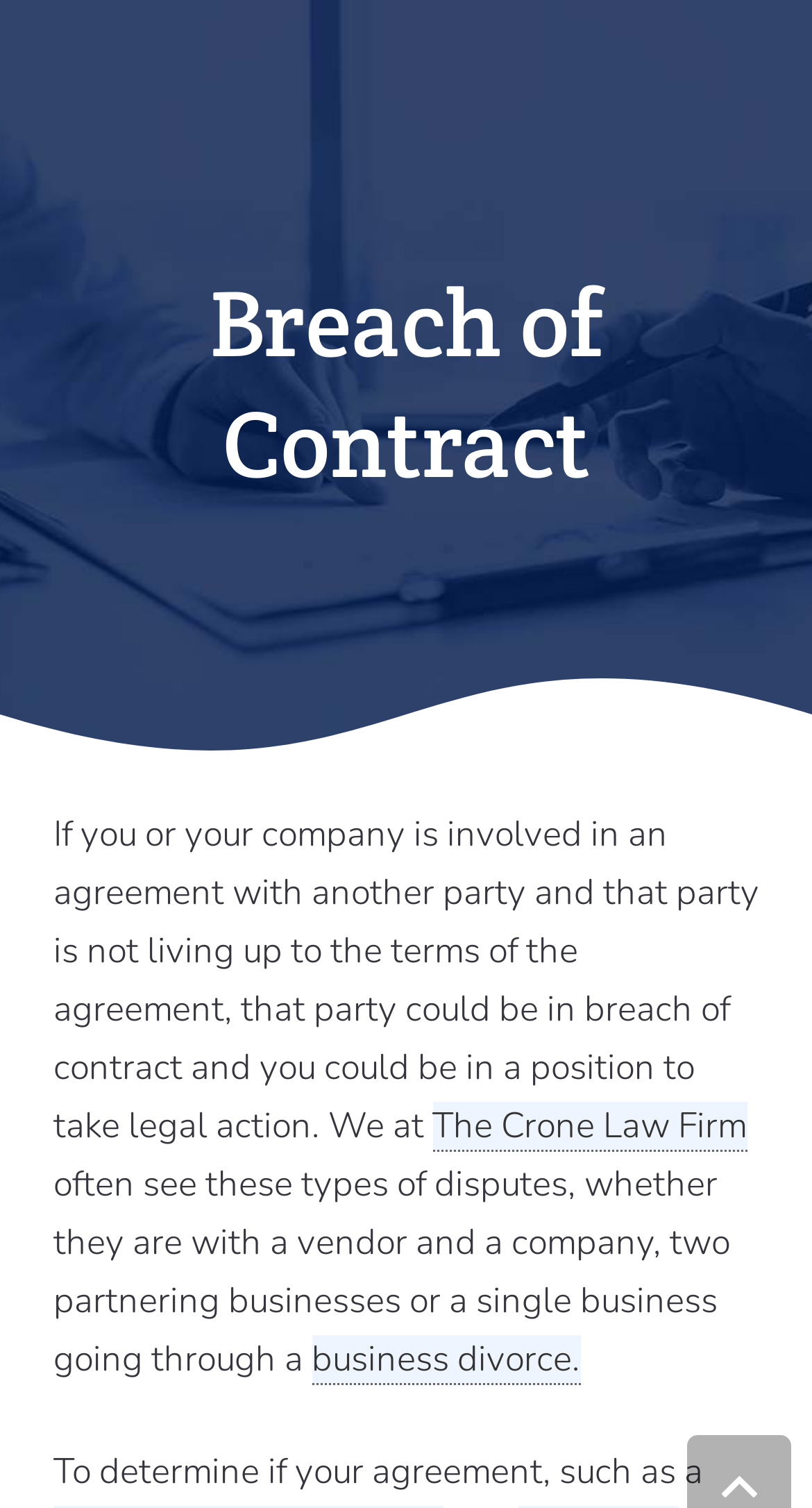Describe all visible elements and their arrangement on the webpage.

The webpage is about breach of contract and its legal implications. At the top-left corner, there is a link. Below it, a large image spans the entire width of the page. The main heading "Breach of Contract" is prominently displayed in the top-center area. 

Below the heading, a block of text explains the concept of breach of contract, stating that if one party fails to fulfill the agreement, the other party may take legal action. This text is followed by a link to "The Crone Law Firm", which is positioned towards the right side of the page. 

The text continues, describing the types of disputes that the law firm often encounters, including those between vendors and companies, partnering businesses, or a single business undergoing a "business divorce". This phrase is a clickable link. 

Finally, the last paragraph starts with the text "To determine if your agreement, such as a", but it seems to be cut off, possibly indicating that there is more content below.